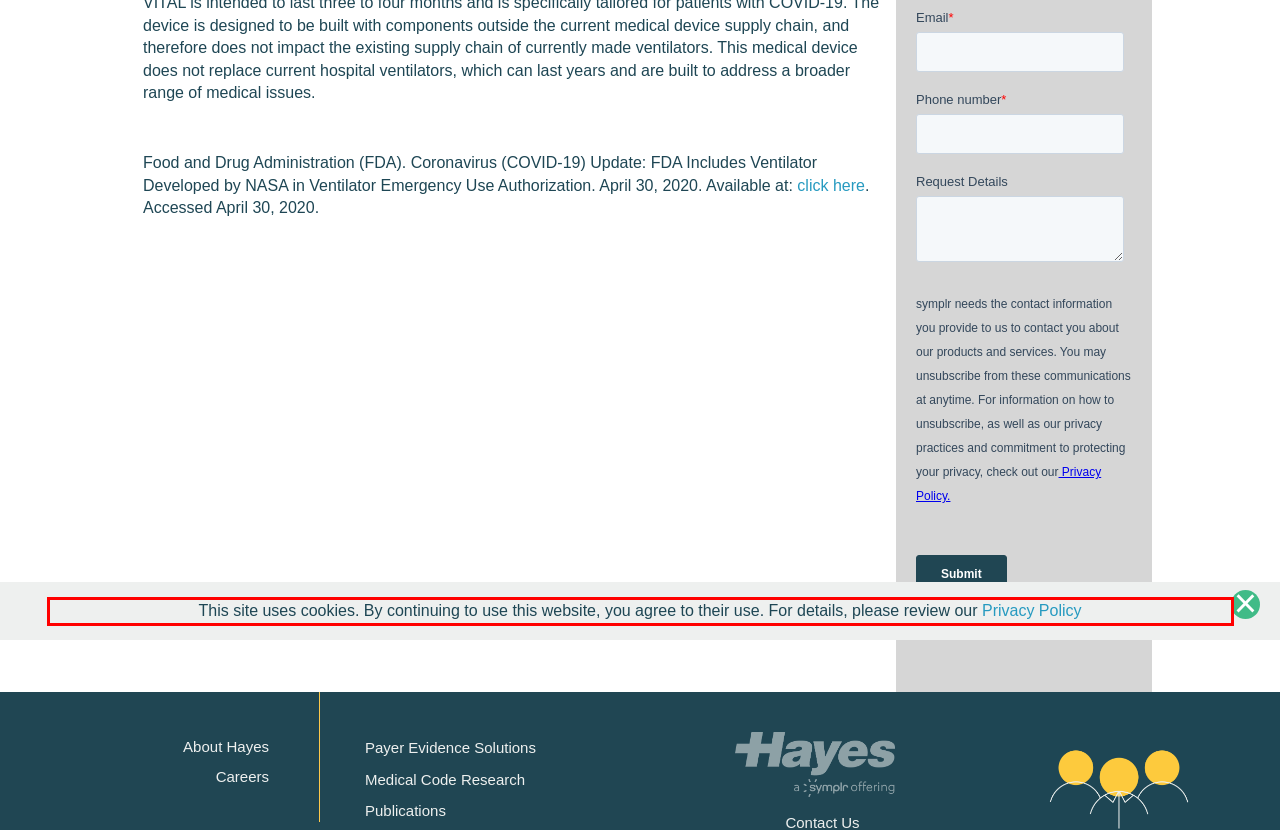Using the provided webpage screenshot, identify and read the text within the red rectangle bounding box.

This site uses cookies. By continuing to use this website, you agree to their use. For details, please review our Privacy Policy